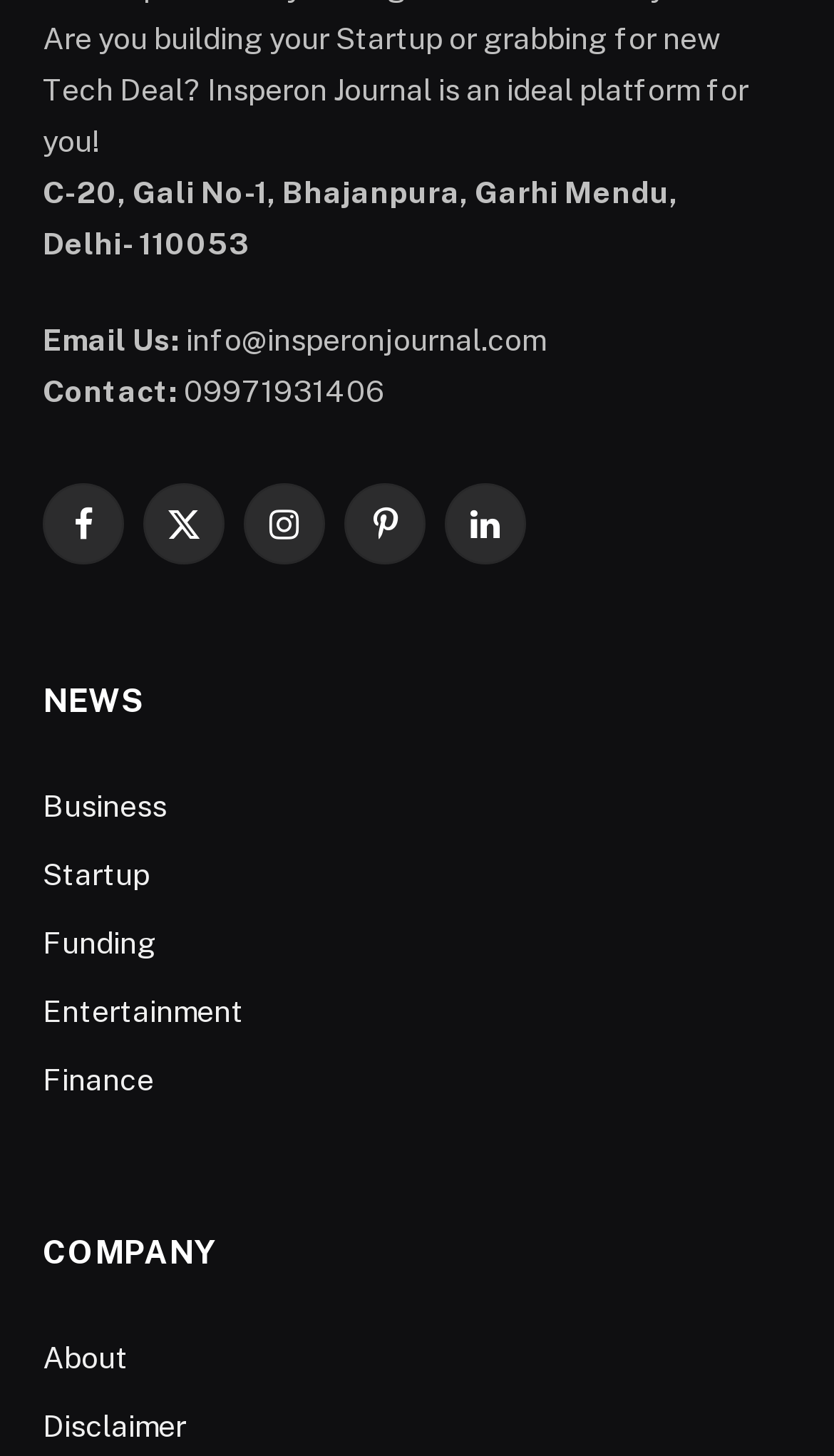Please find and report the bounding box coordinates of the element to click in order to perform the following action: "Read news about Business". The coordinates should be expressed as four float numbers between 0 and 1, in the format [left, top, right, bottom].

[0.051, 0.542, 0.2, 0.566]